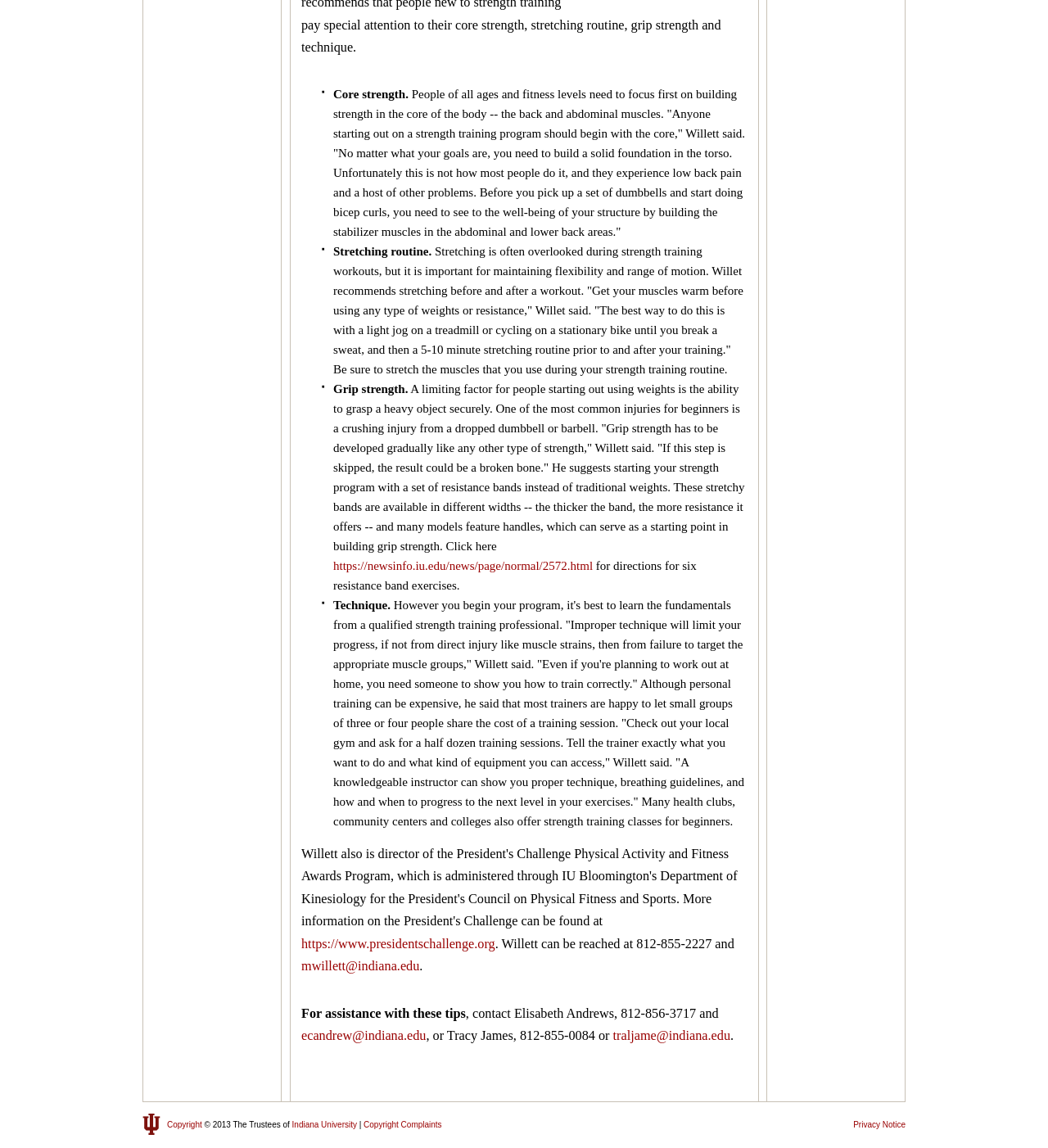Please specify the bounding box coordinates of the element that should be clicked to execute the given instruction: 'View posts from September 2022'. Ensure the coordinates are four float numbers between 0 and 1, expressed as [left, top, right, bottom].

None